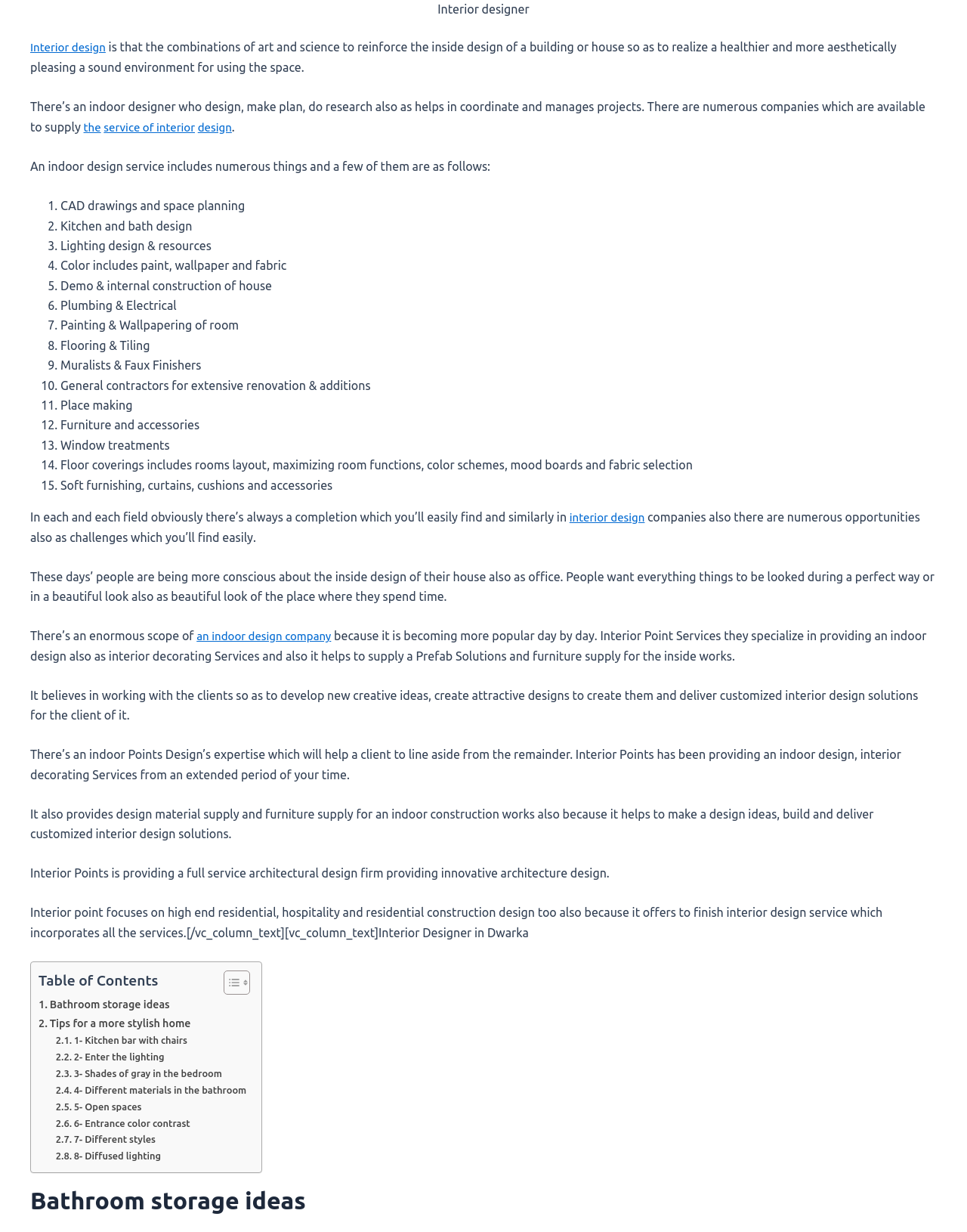Based on what you see in the screenshot, provide a thorough answer to this question: What is the scope of an interior design company?

The webpage mentions that there is an enormous scope of an interior design company because it is becoming more popular day by day, and people want everything to be looked in a perfect way or in a beautiful look.